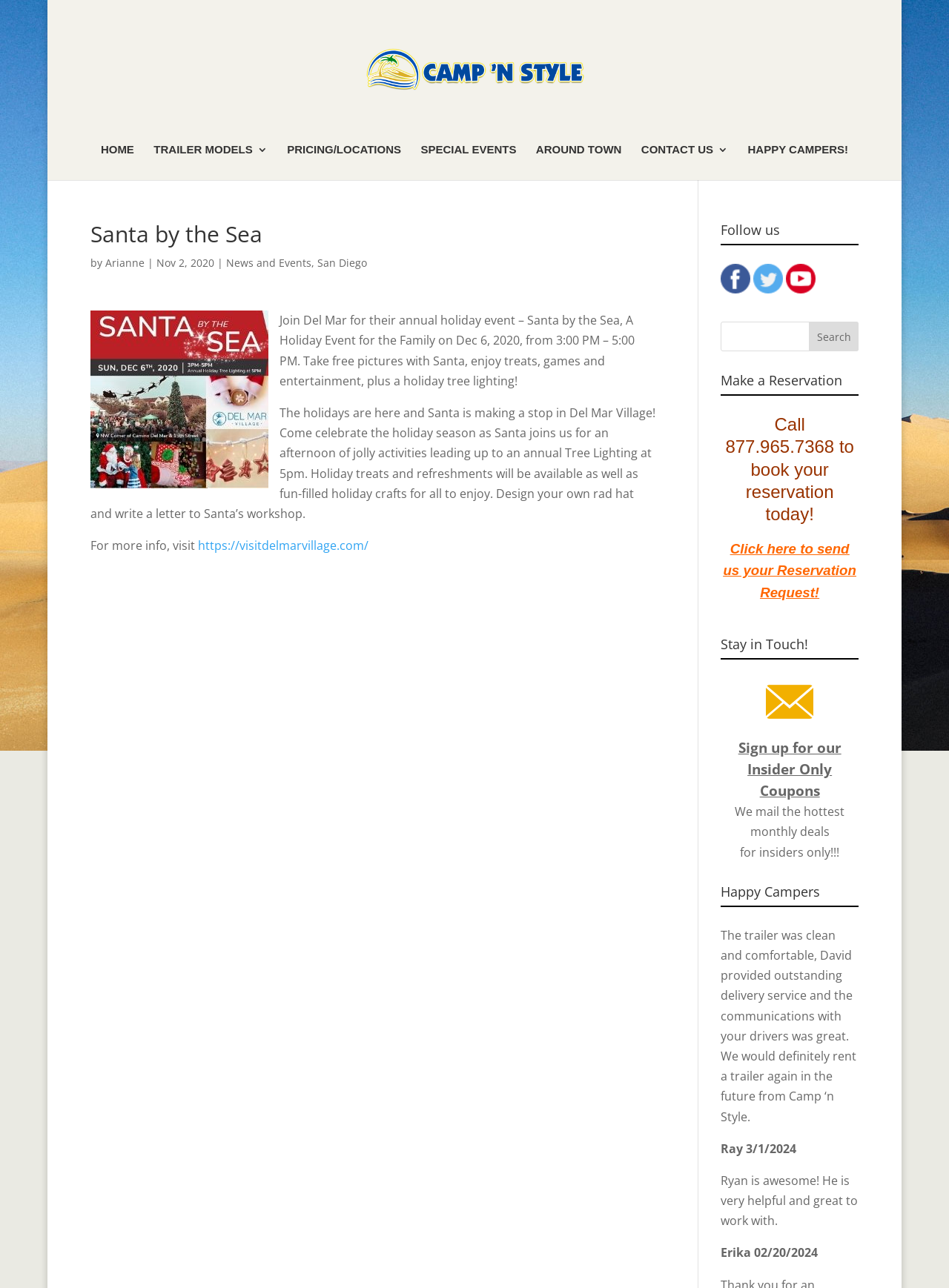Identify and provide the main heading of the webpage.

Santa by the Sea